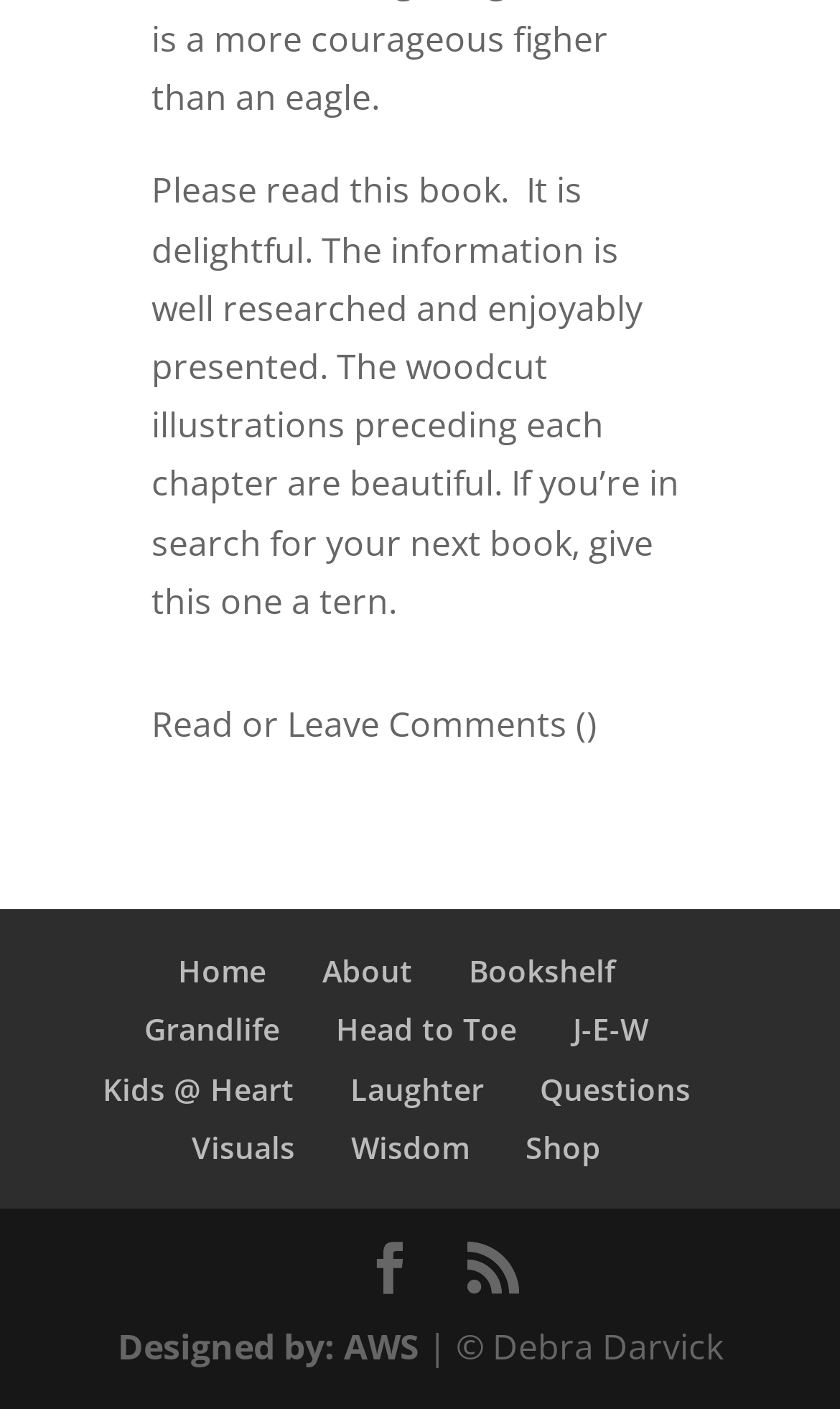Please provide a brief answer to the question using only one word or phrase: 
What is the copyright information?

© Debra Darvick